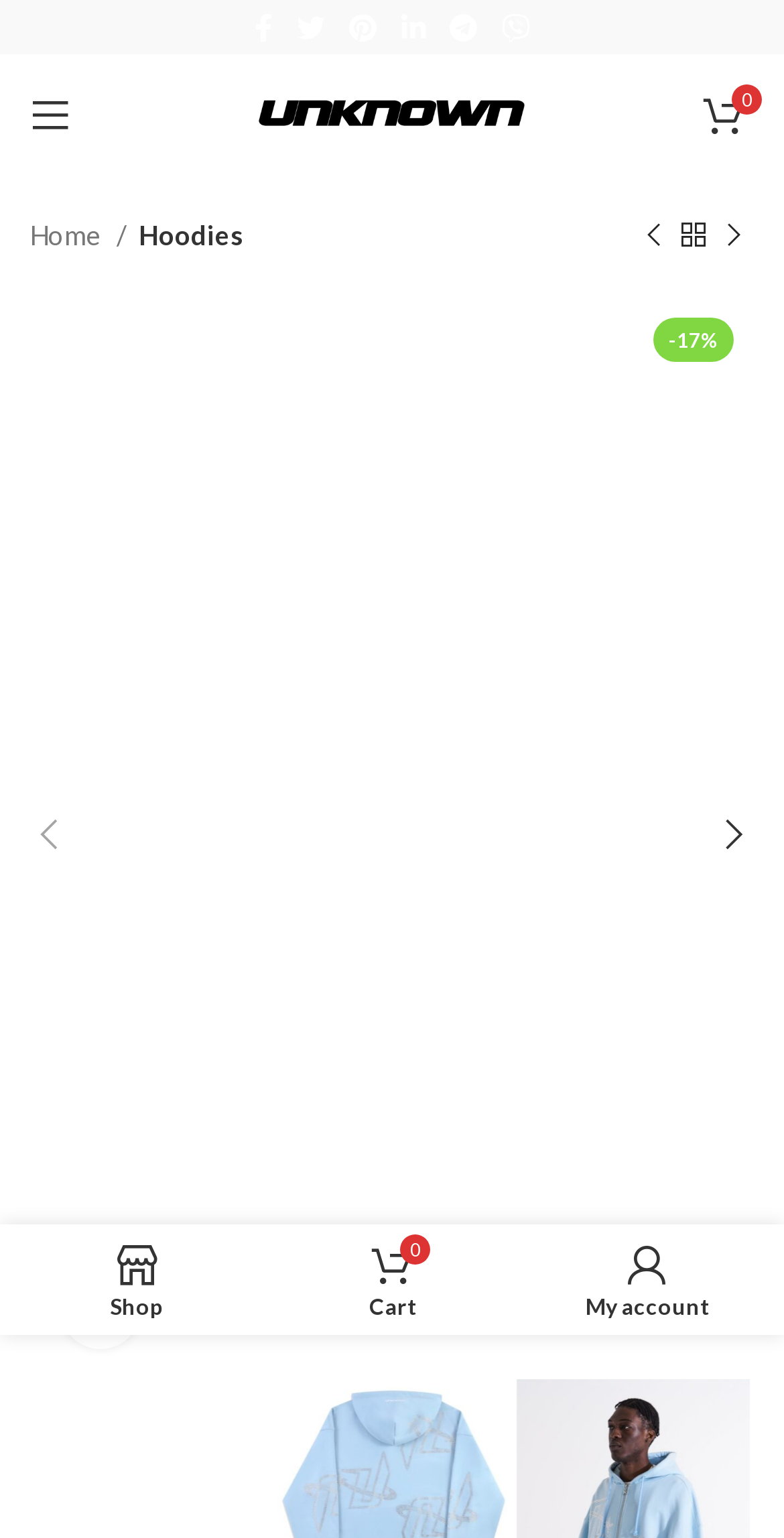Please find the main title text of this webpage.

Unknown Rhinestone Zipped Hoodie – Baby Blue